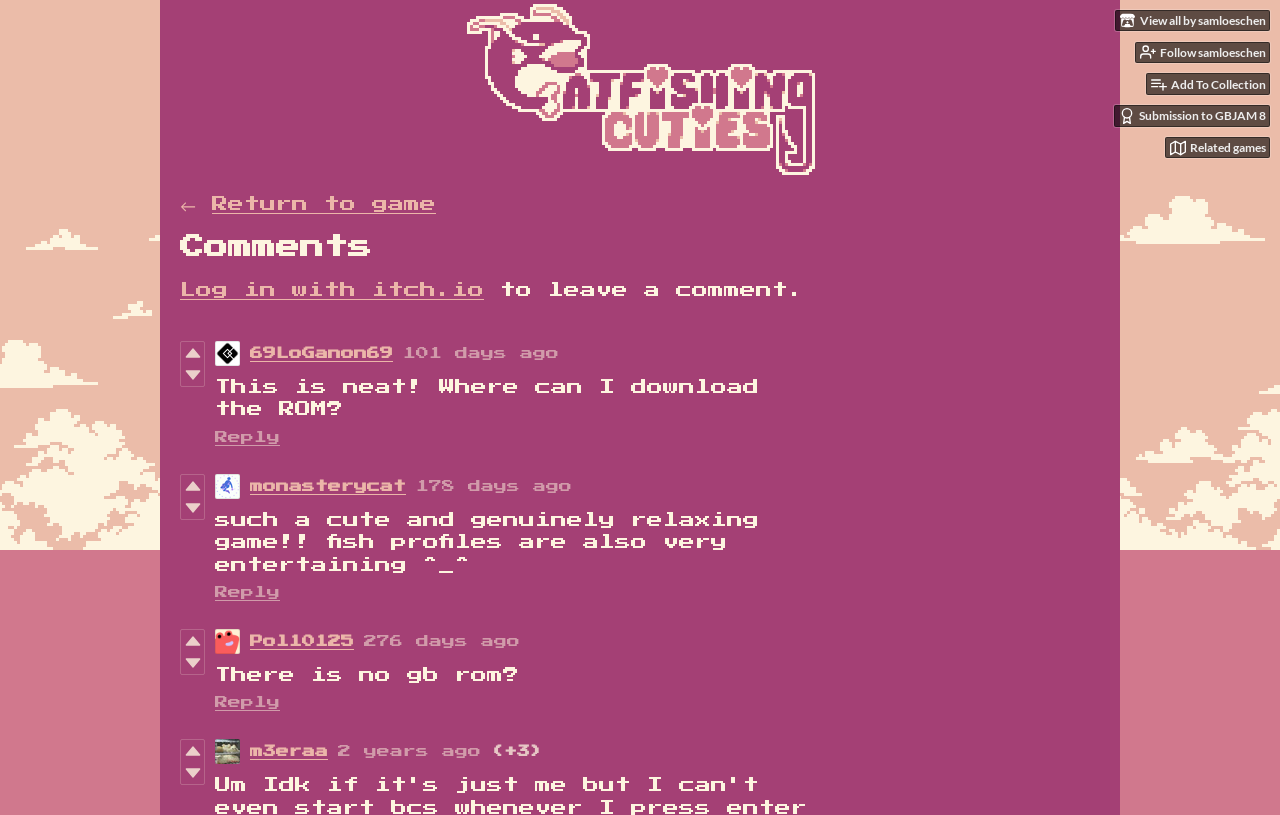Identify the bounding box coordinates for the UI element mentioned here: "title="Vote up"". Provide the coordinates as four float values between 0 and 1, i.e., [left, top, right, bottom].

[0.141, 0.773, 0.159, 0.8]